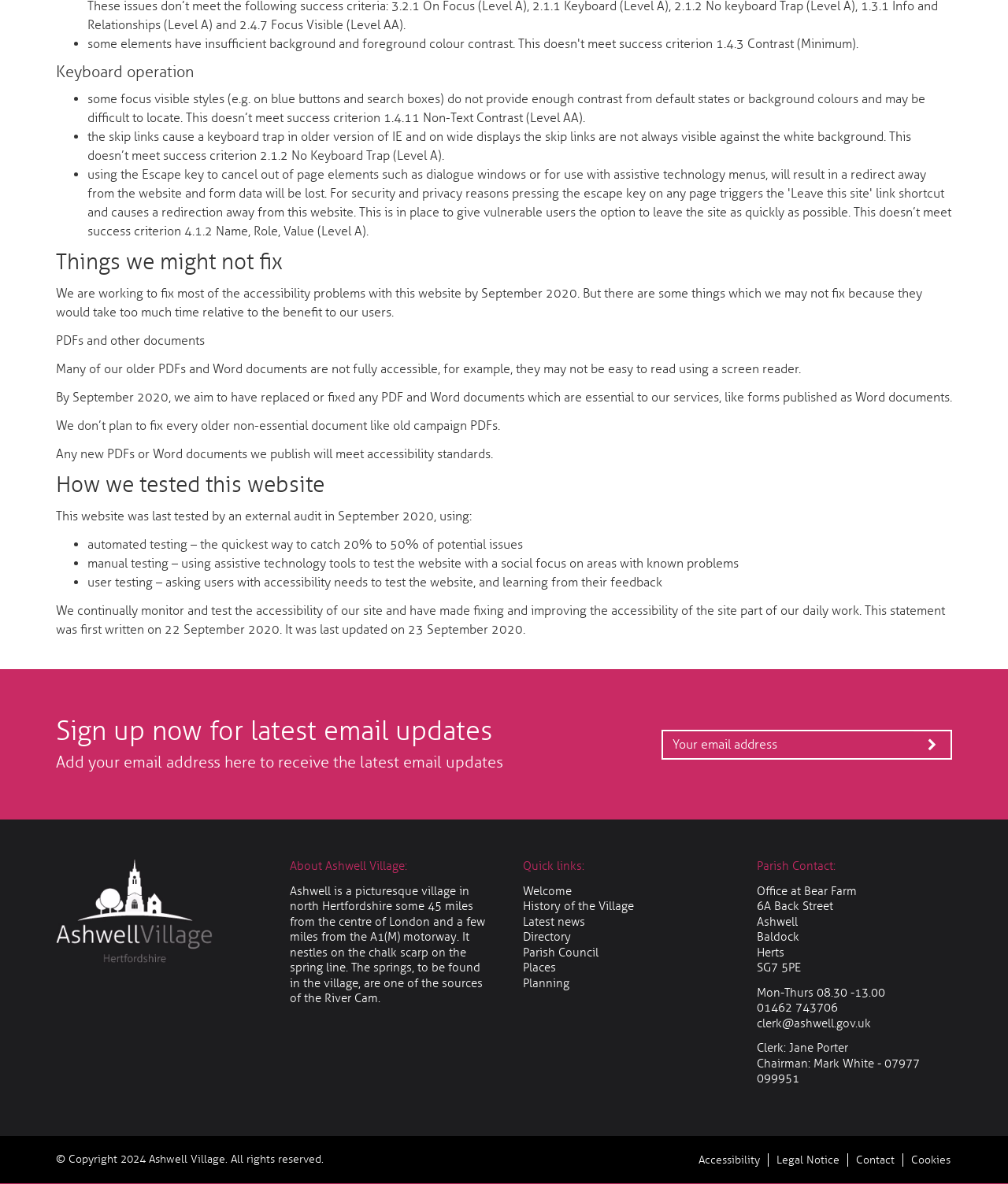Please determine the bounding box coordinates for the element with the description: "Parish Council".

[0.519, 0.798, 0.594, 0.81]